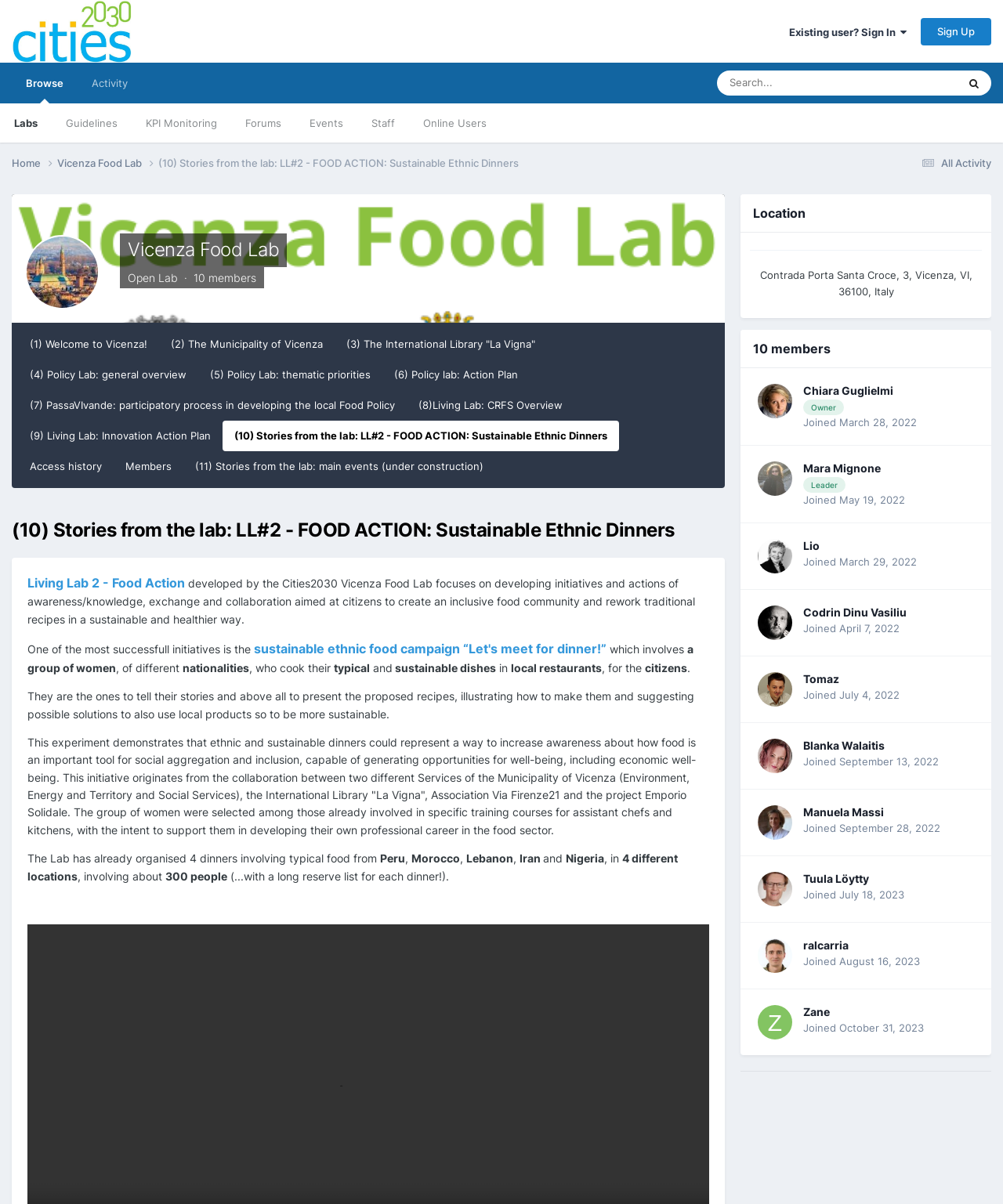Locate the bounding box for the described UI element: "title="Go to Tuula Löytty's profile"". Ensure the coordinates are four float numbers between 0 and 1, formatted as [left, top, right, bottom].

[0.755, 0.724, 0.79, 0.753]